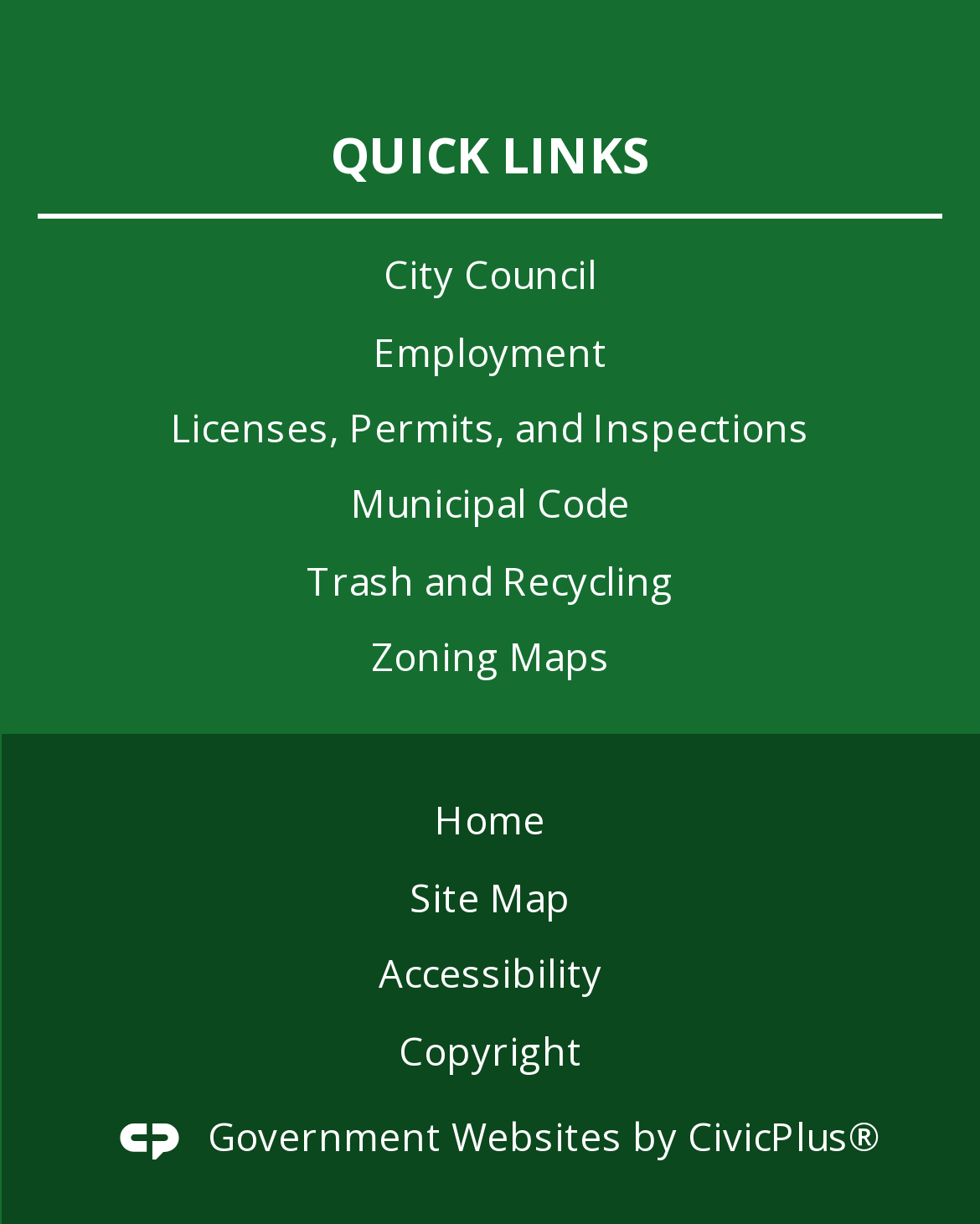Use a single word or phrase to answer the question:
What is the text below the image at the bottom of the webpage?

Government Websites by